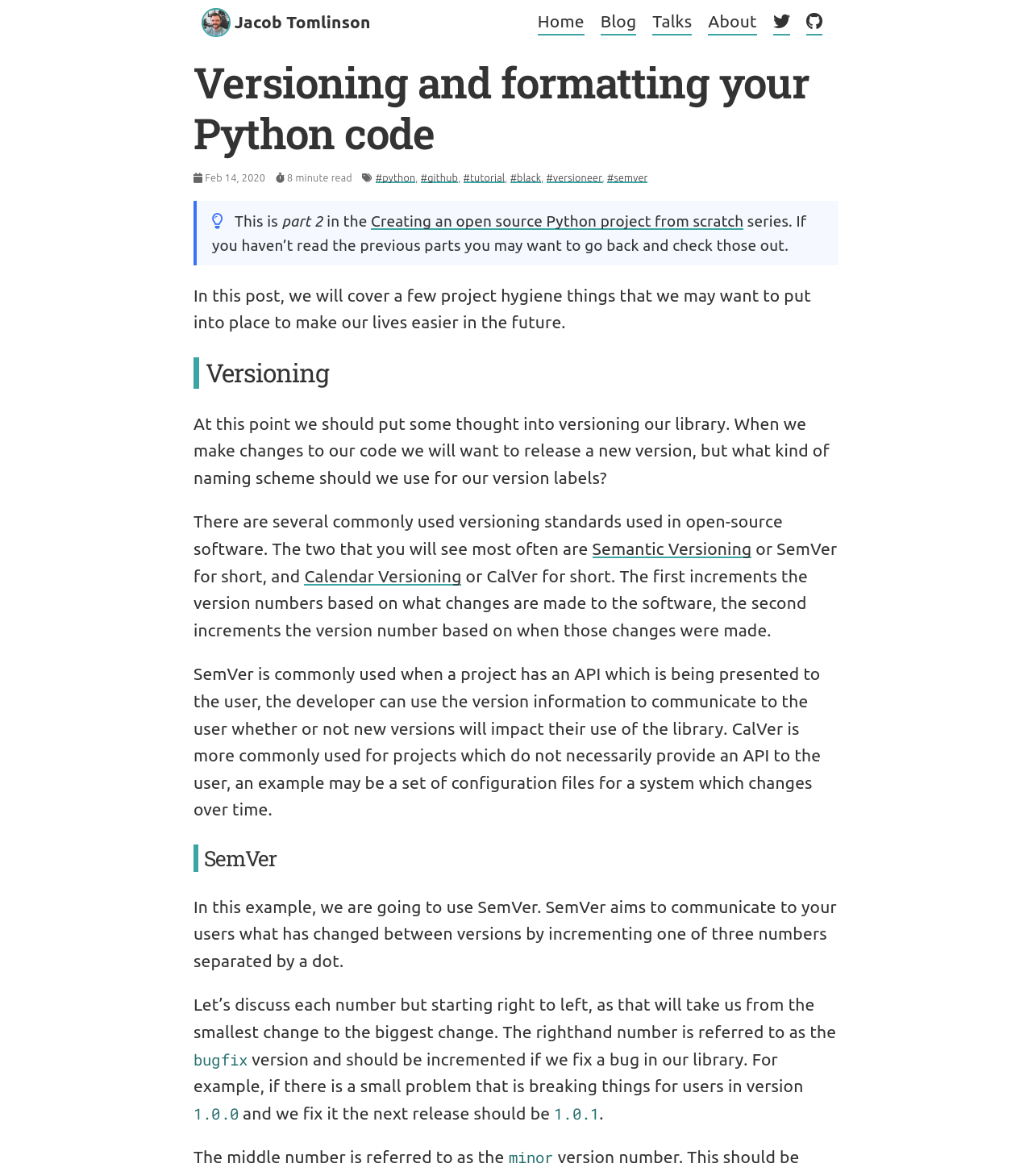Reply to the question with a single word or phrase:
What is the topic of the blog post?

Versioning and formatting Python code